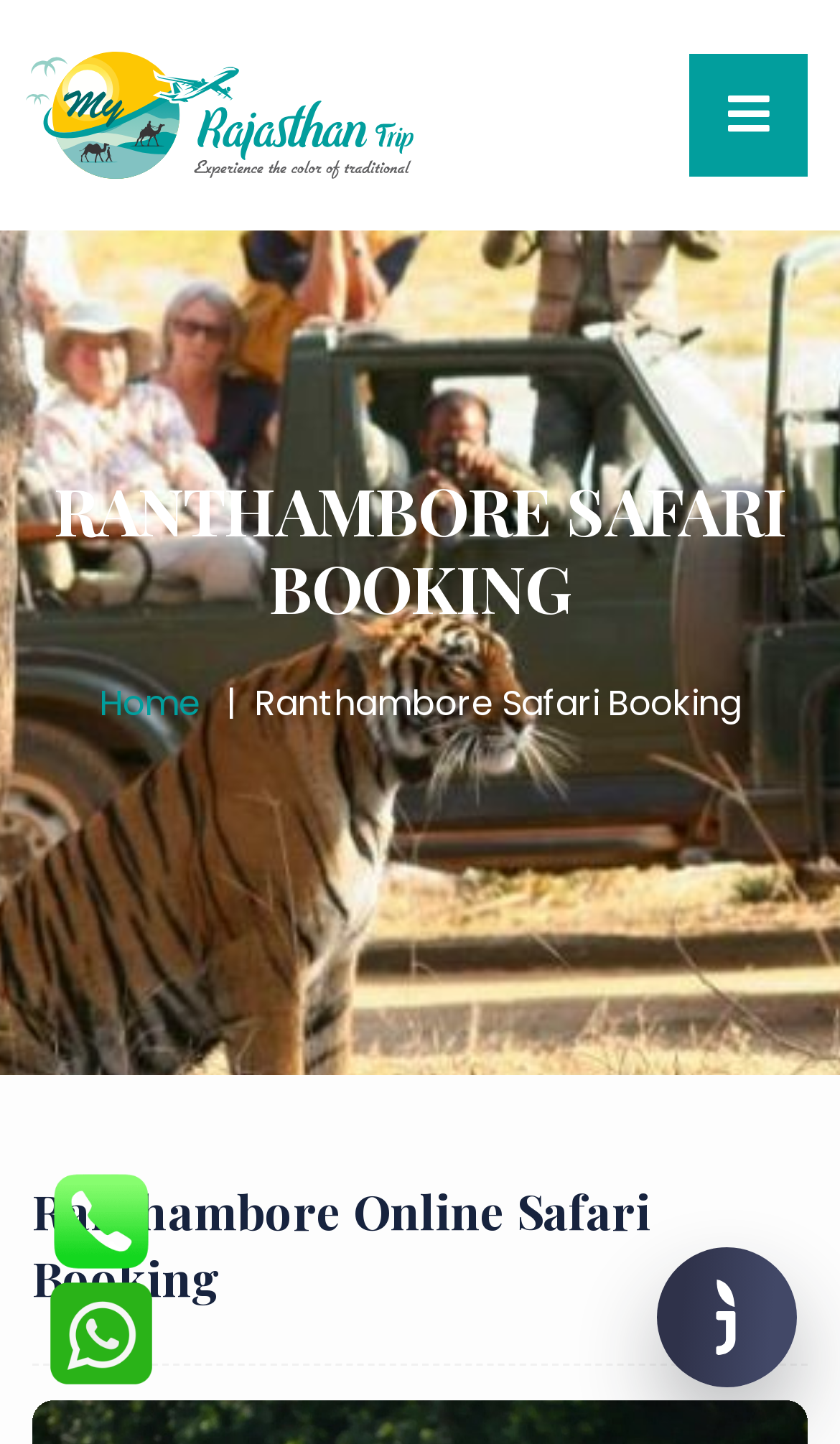Provide a thorough summary of the webpage.

The webpage is about Ranthambore National Park safari packages and online booking. At the top left of the page, there is a logo image, accompanied by a link with a social media icon. Below the logo, there is a prominent heading "RANTHAMBORE SAFARI BOOKING" that spans almost the entire width of the page. 

To the right of the logo, there is a navigation breadcrumb section that contains a link to the "Home" page and a static text "Ranthambore Safari Booking". 

Further down the page, there is a heading "Ranthambore Online Safari Booking" that occupies a significant portion of the page width. Below this heading, there are two small images, one below the other, each accompanied by a link. These images are positioned near the left edge of the page.